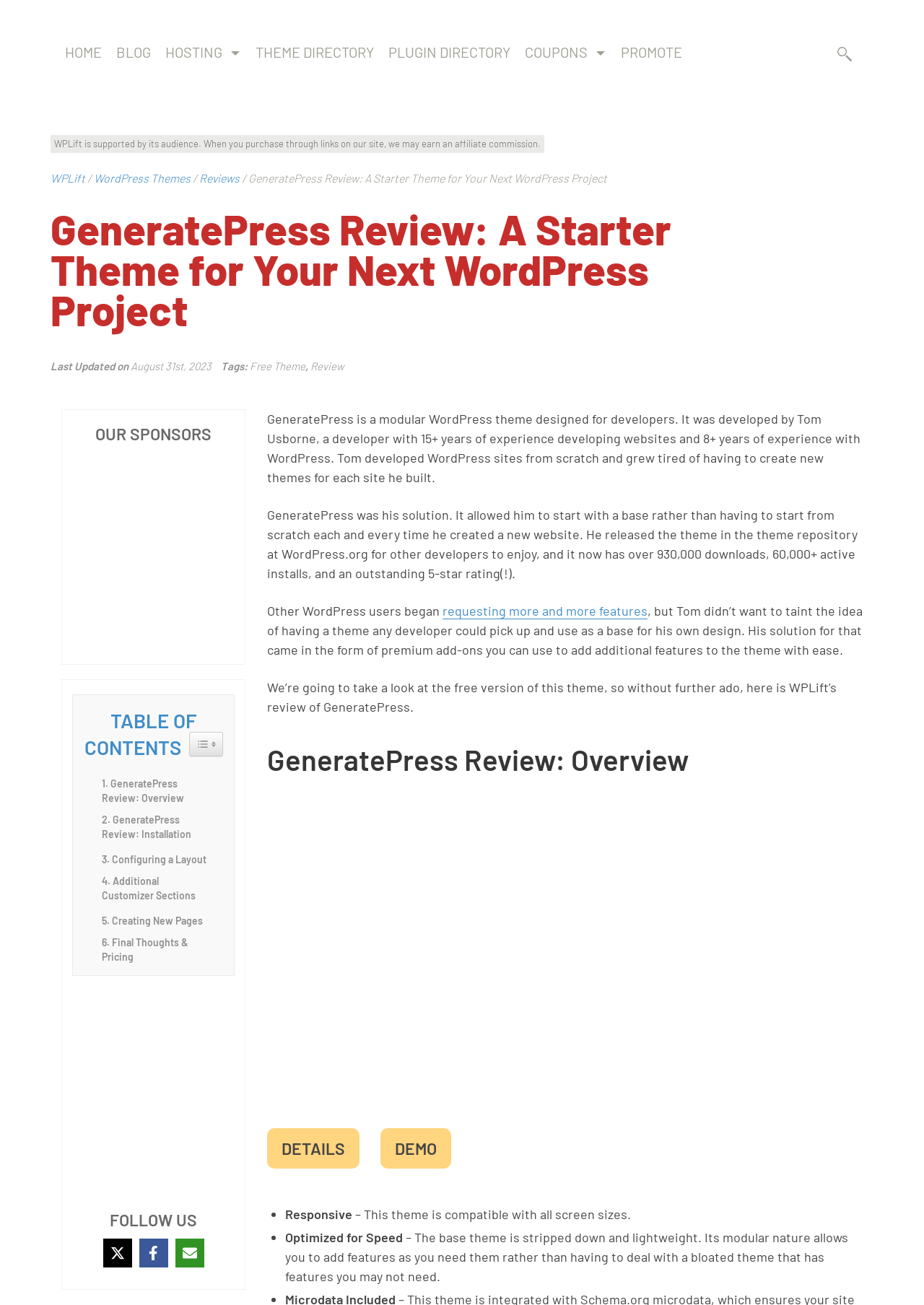Determine the coordinates of the bounding box for the clickable area needed to execute this instruction: "Sort by views".

None